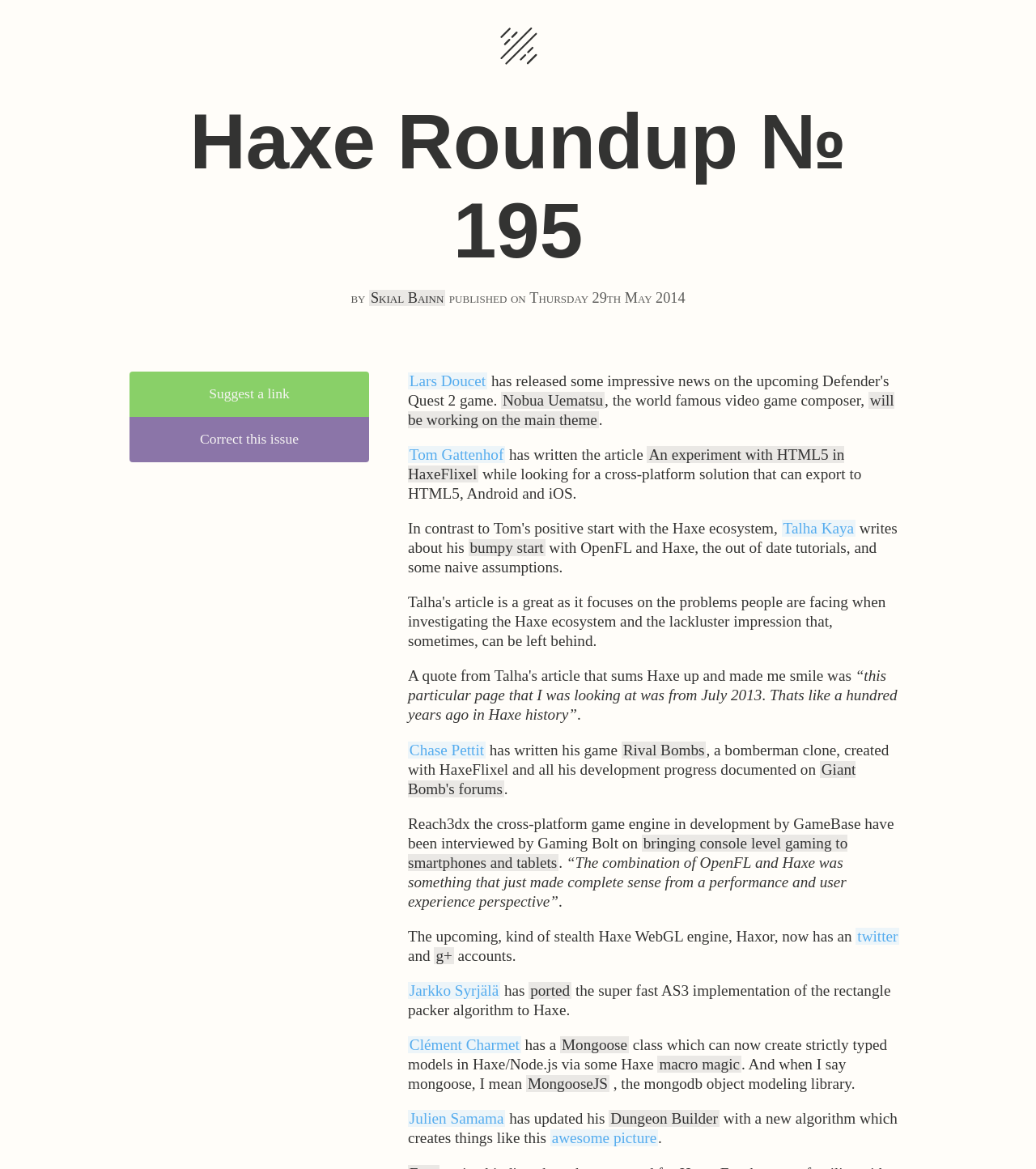Identify the bounding box for the UI element specified in this description: "Talha Kaya". The coordinates must be four float numbers between 0 and 1, formatted as [left, top, right, bottom].

[0.754, 0.445, 0.826, 0.459]